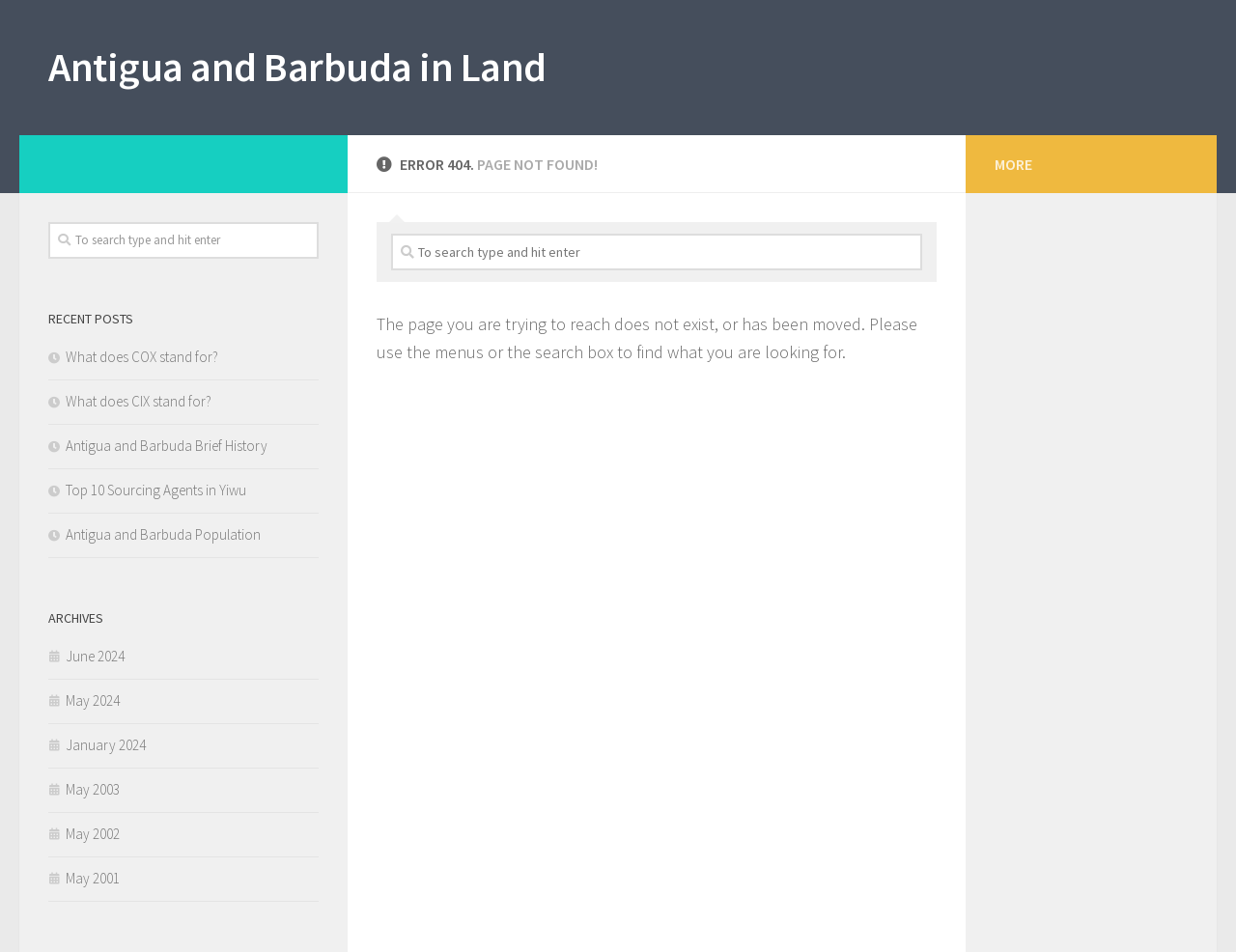Please answer the following question using a single word or phrase: What is the category of the links under 'RECENT POSTS'?

Various topics